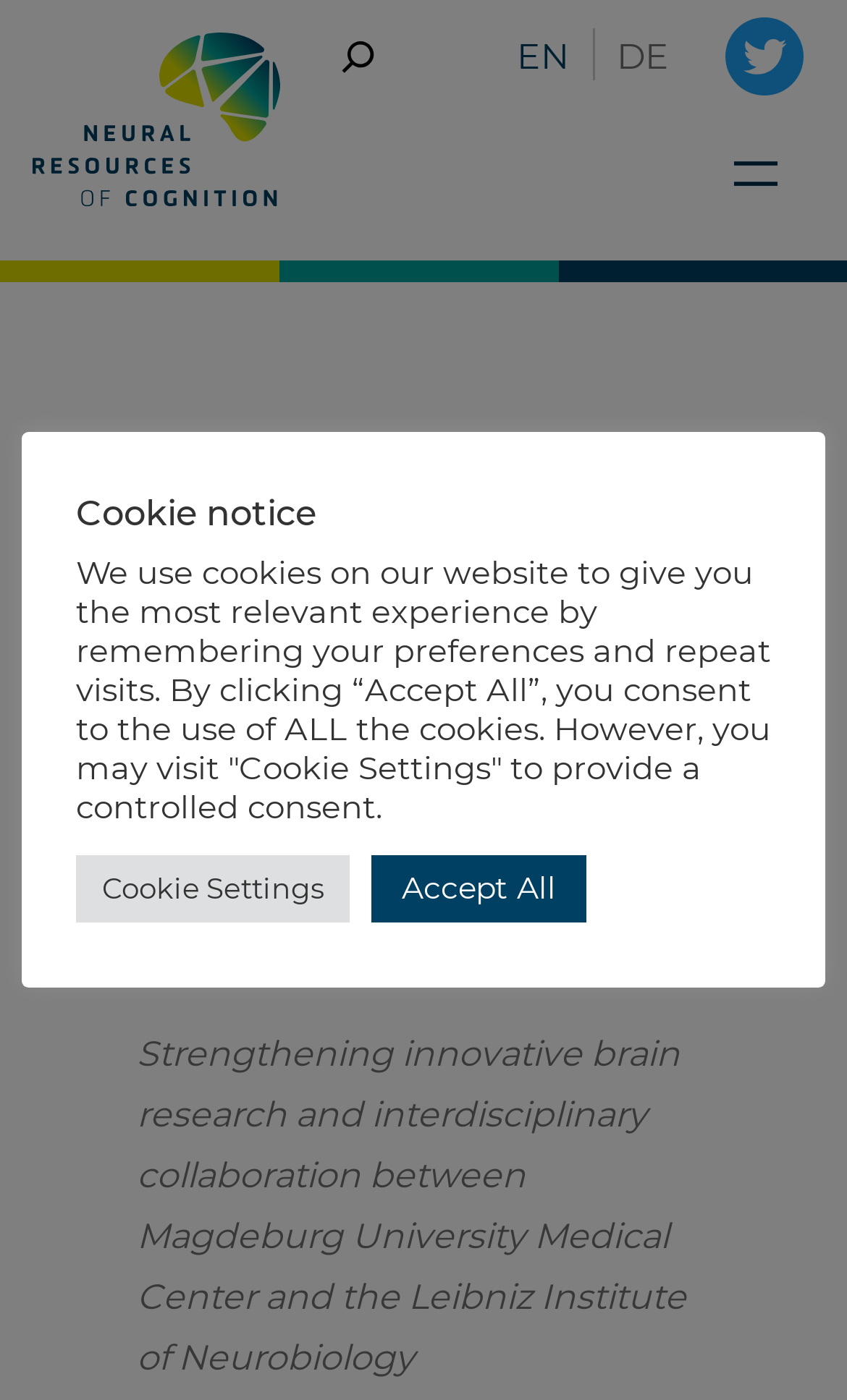Indicate the bounding box coordinates of the element that needs to be clicked to satisfy the following instruction: "Read more about the professorship". The coordinates should be four float numbers between 0 and 1, i.e., [left, top, right, bottom].

[0.051, 0.338, 0.949, 0.588]